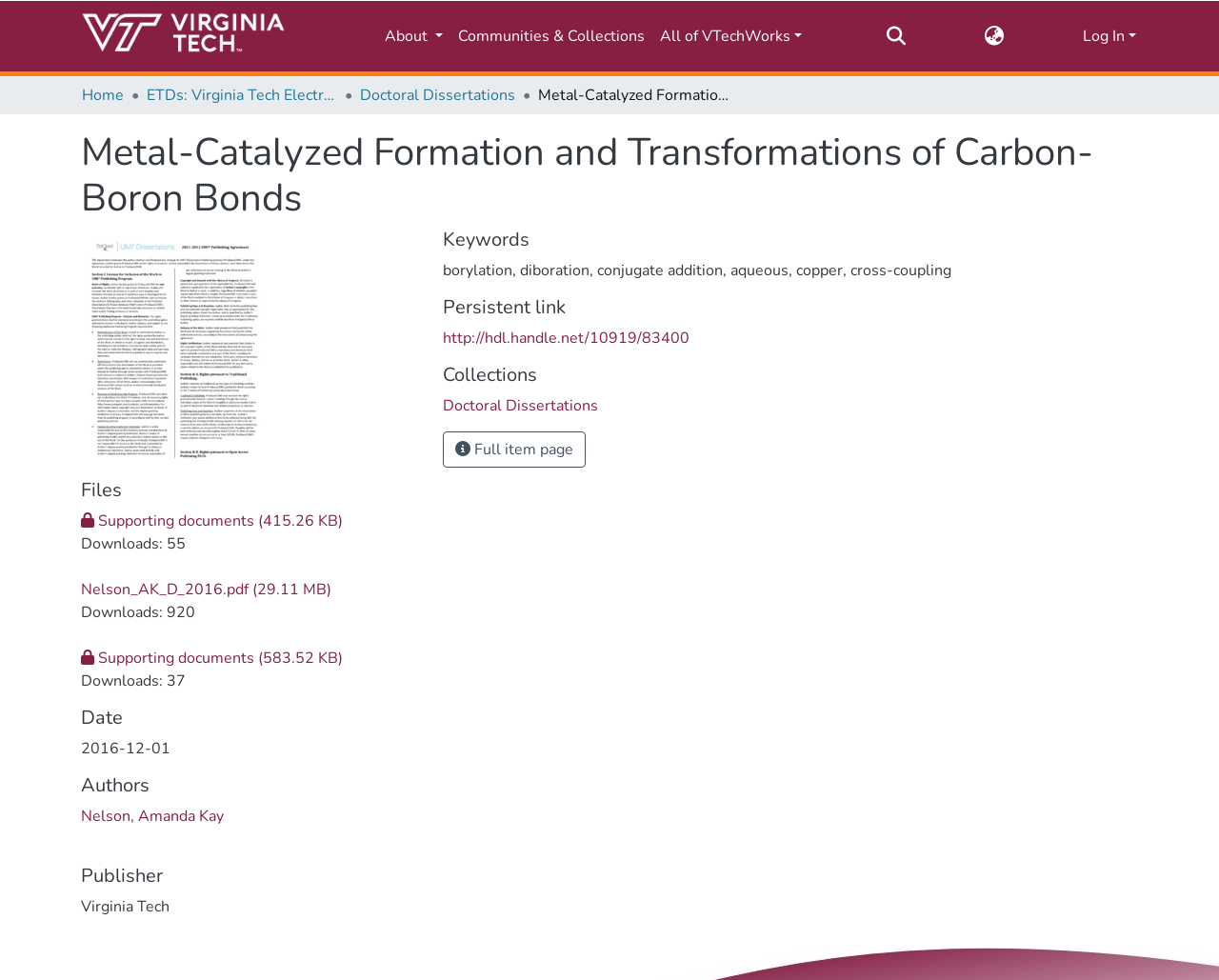Locate the coordinates of the bounding box for the clickable region that fulfills this instruction: "Switch language".

[0.806, 0.025, 0.825, 0.049]